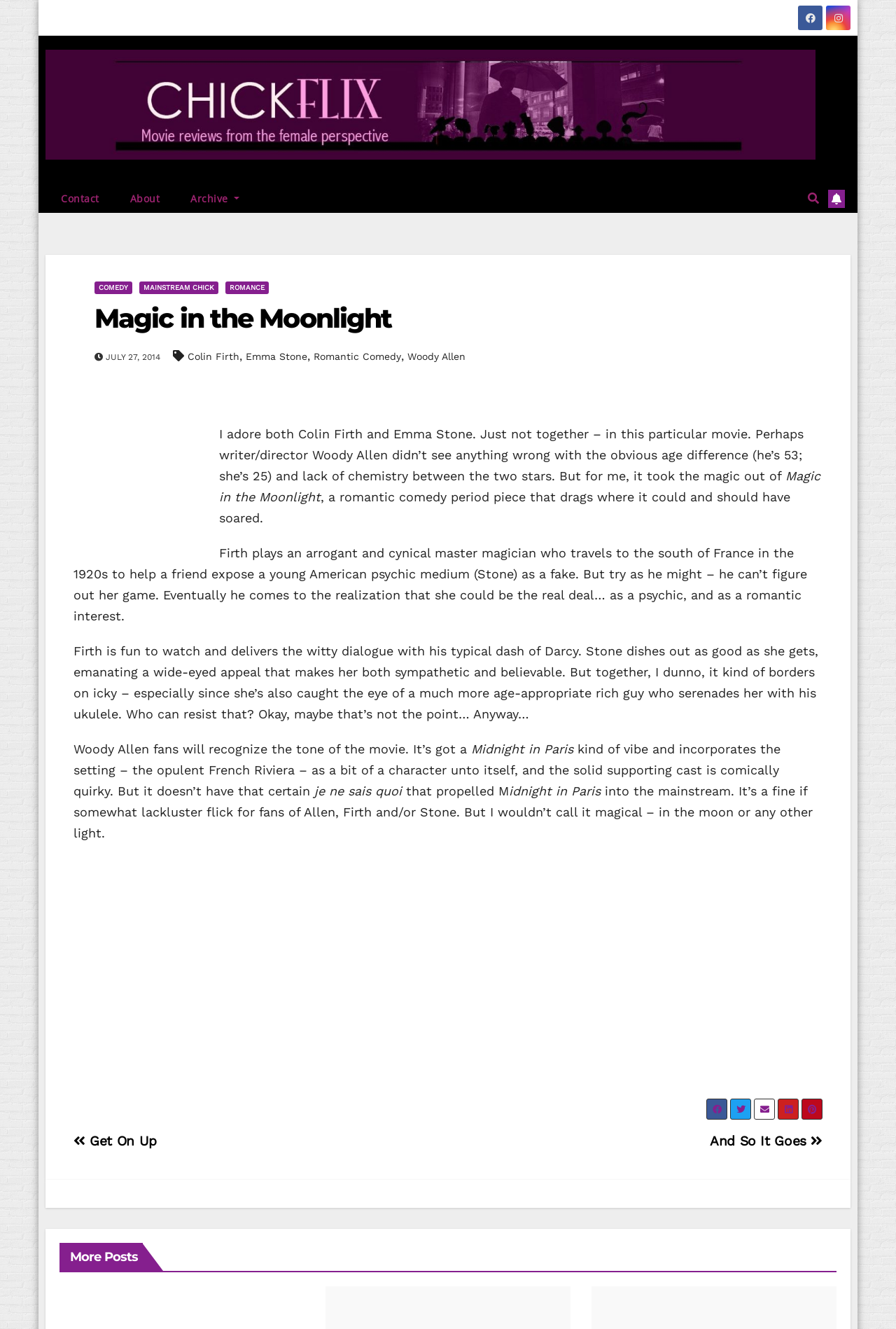Provide a brief response using a word or short phrase to this question:
What is the genre of the movie?

Romantic Comedy